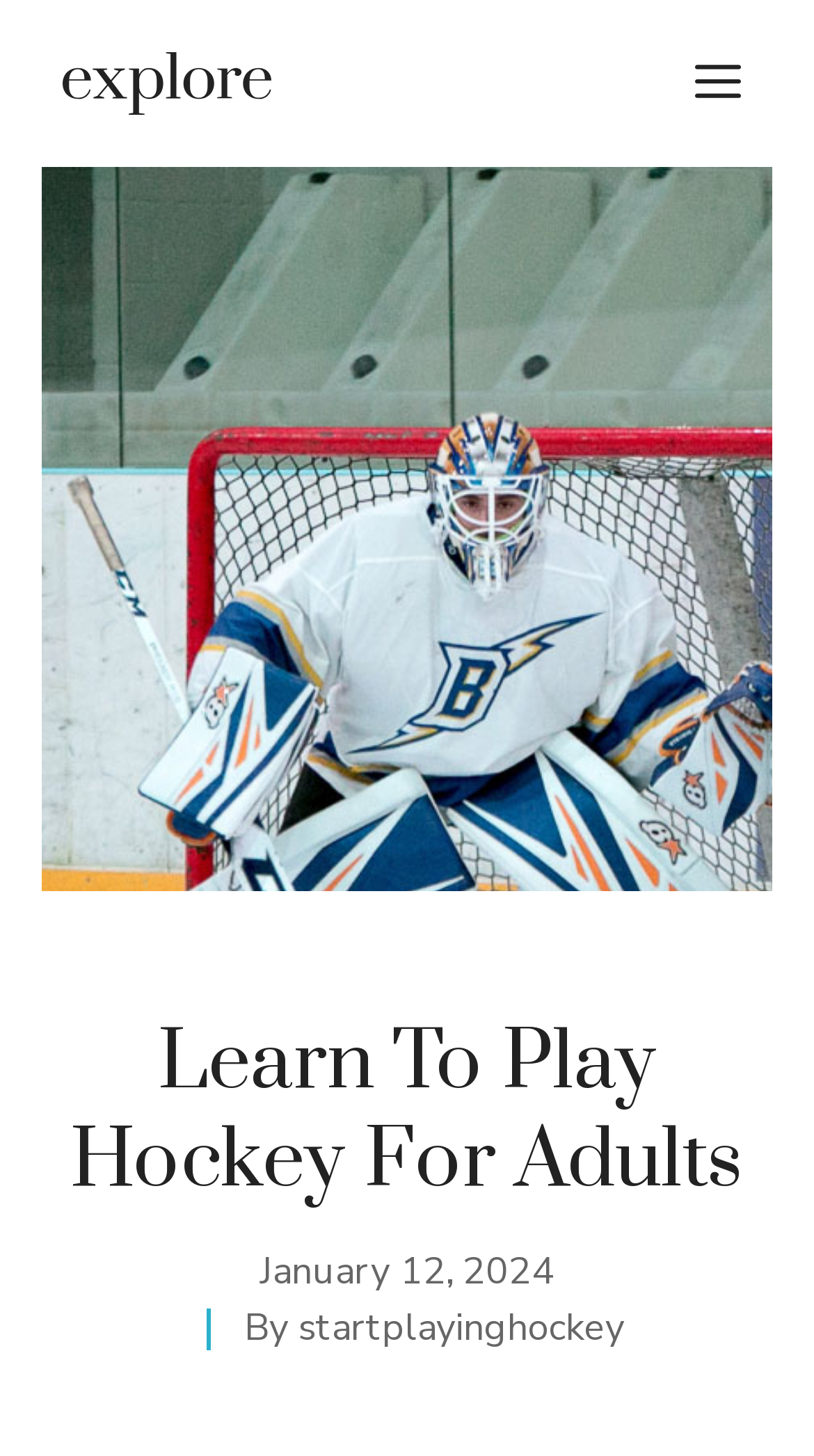Based on the visual content of the image, answer the question thoroughly: What is the author of the webpage?

I found the author by looking at the link element with the text 'startplayinghockey' which is located below the main heading and next to the text 'By'.